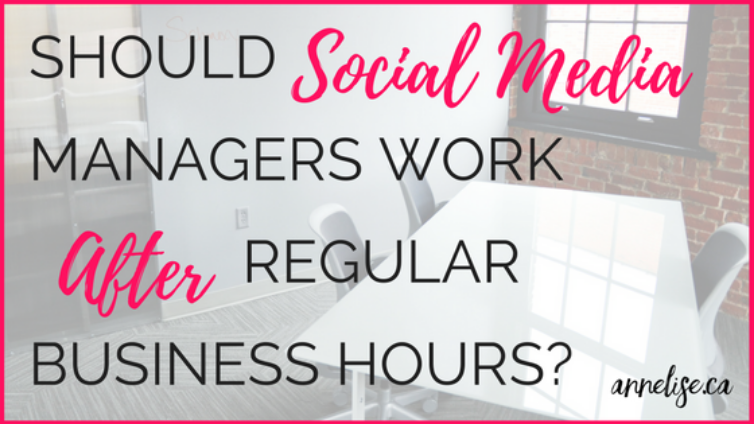What type of walls are visible in the office setting?
Using the information presented in the image, please offer a detailed response to the question.

The question is asking about the type of walls visible in the modern office setting depicted in the image. Upon examining the image, it is clear that the office setting features exposed brick walls, which add to the stylish and minimalist aesthetic.